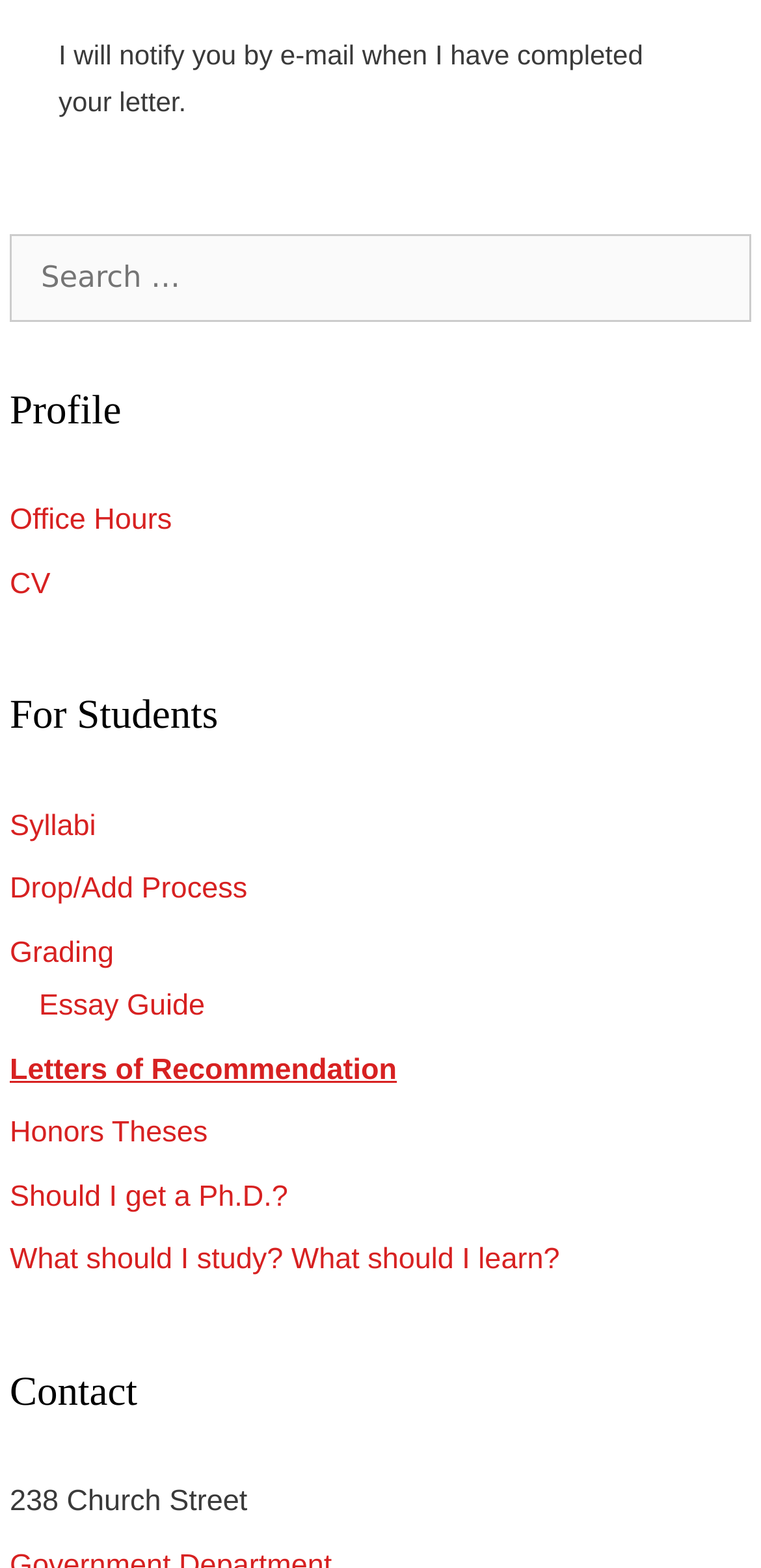Determine the bounding box coordinates for the area that should be clicked to carry out the following instruction: "get essay guide".

[0.051, 0.631, 0.269, 0.652]